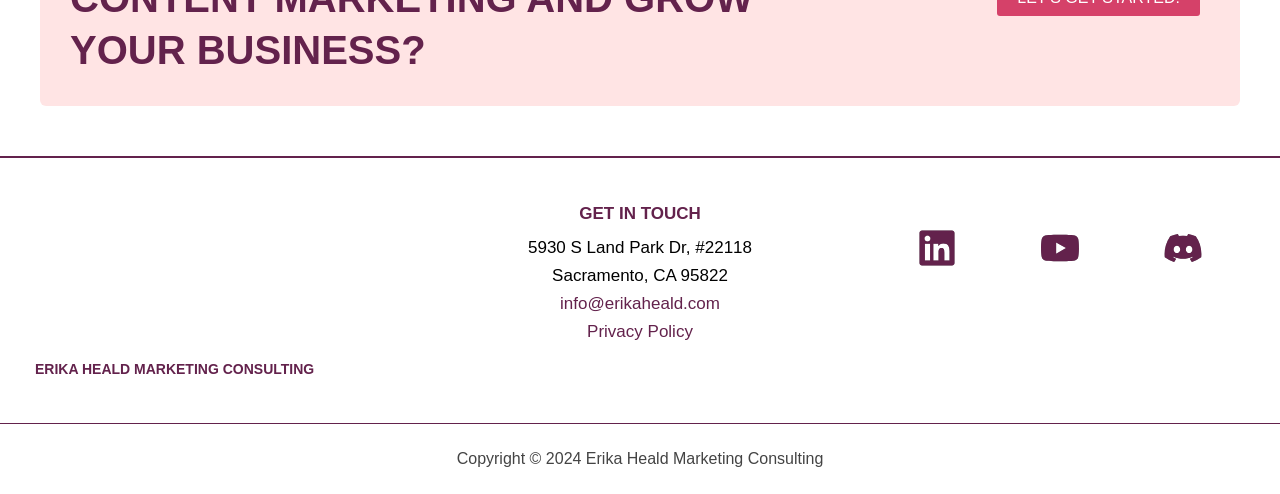Use one word or a short phrase to answer the question provided: 
What is the address of the company?

5930 S Land Park Dr, #22118, Sacramento, CA 95822